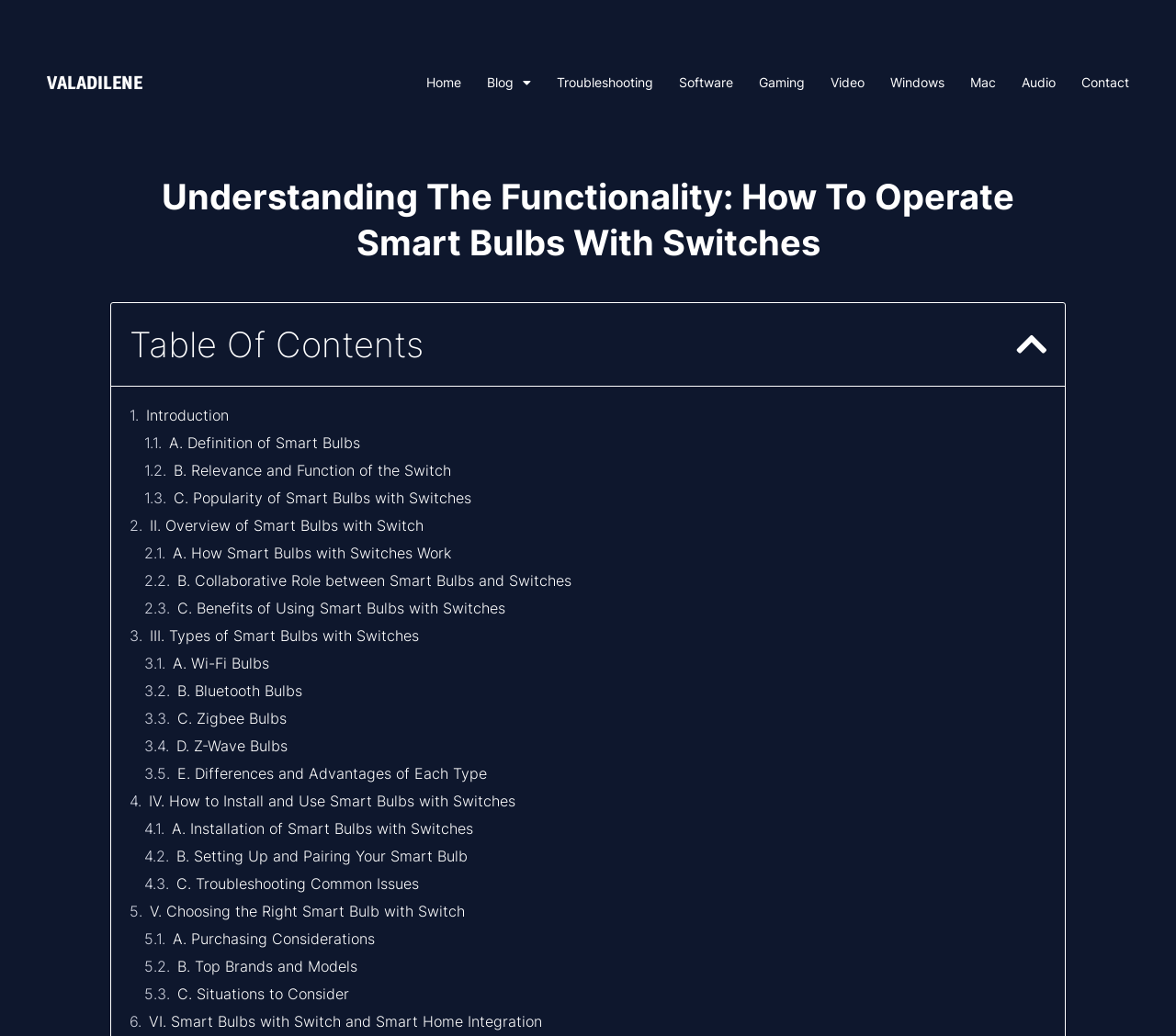Locate the bounding box coordinates of the element that should be clicked to fulfill the instruction: "Open the 'Table Of Contents'".

[0.11, 0.31, 0.864, 0.355]